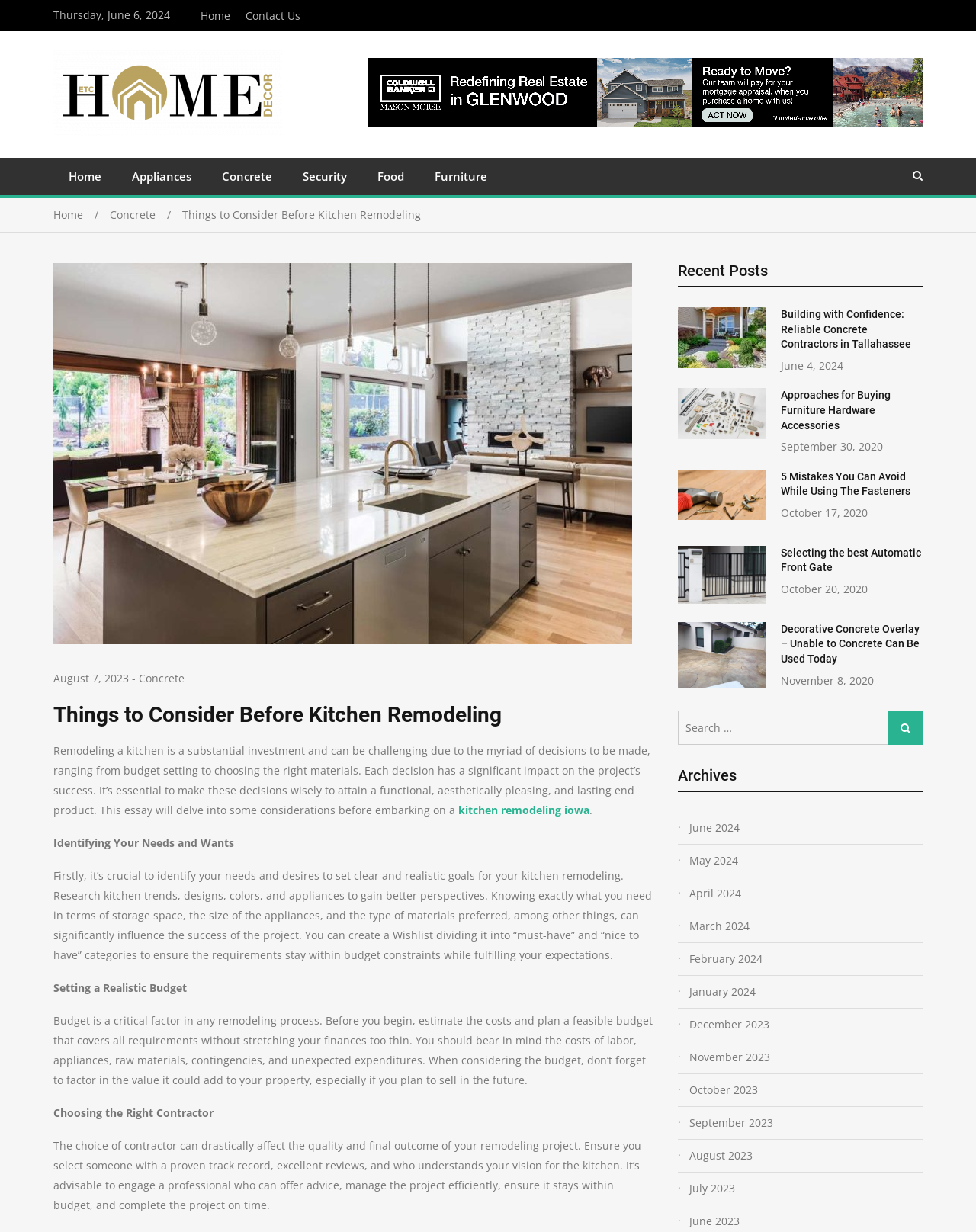Identify the bounding box coordinates for the region to click in order to carry out this instruction: "Search for something". Provide the coordinates using four float numbers between 0 and 1, formatted as [left, top, right, bottom].

[0.695, 0.577, 0.945, 0.605]